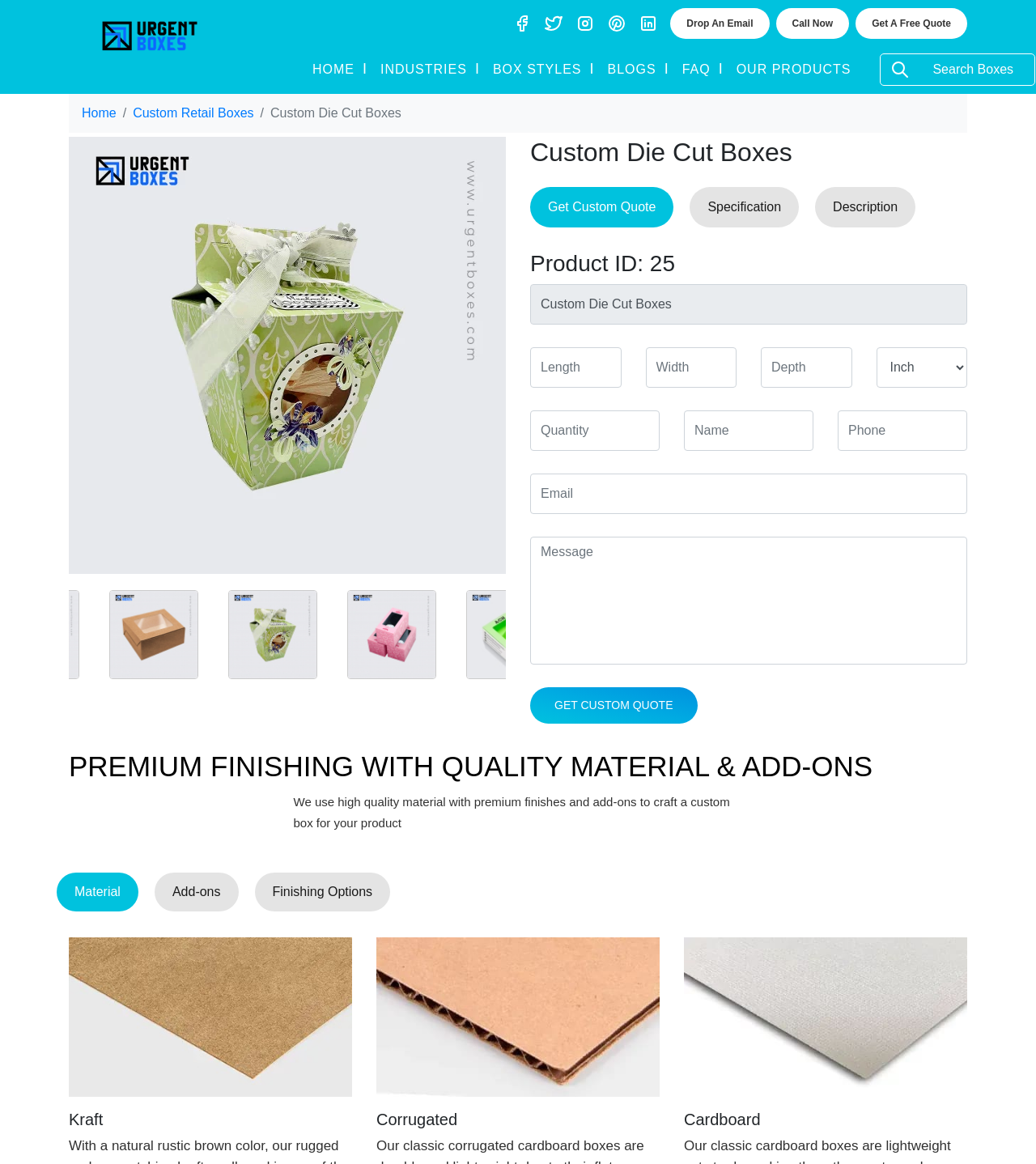Please identify the bounding box coordinates of the element I should click to complete this instruction: 'Select an option from the material tab'. The coordinates should be given as four float numbers between 0 and 1, like this: [left, top, right, bottom].

[0.055, 0.75, 0.134, 0.783]